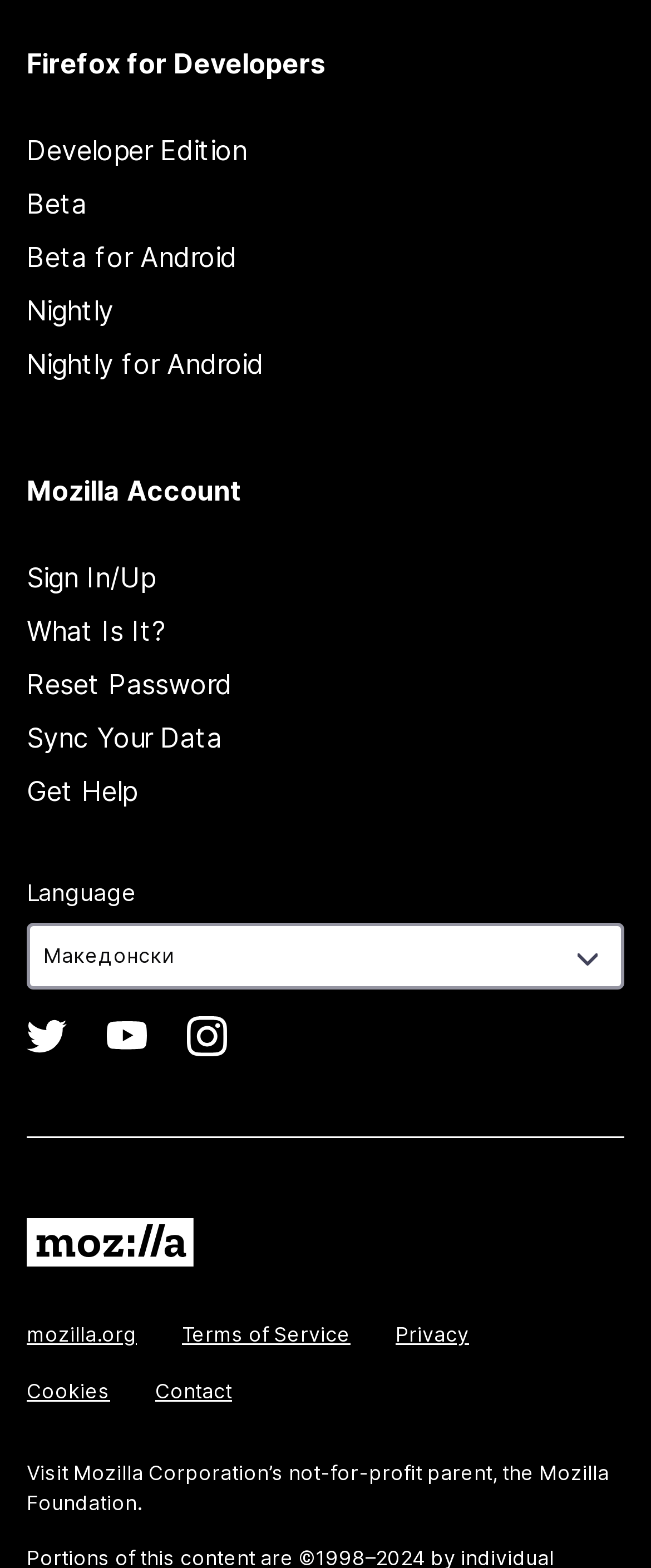How many social media links are available on the webpage?
Give a one-word or short-phrase answer derived from the screenshot.

3